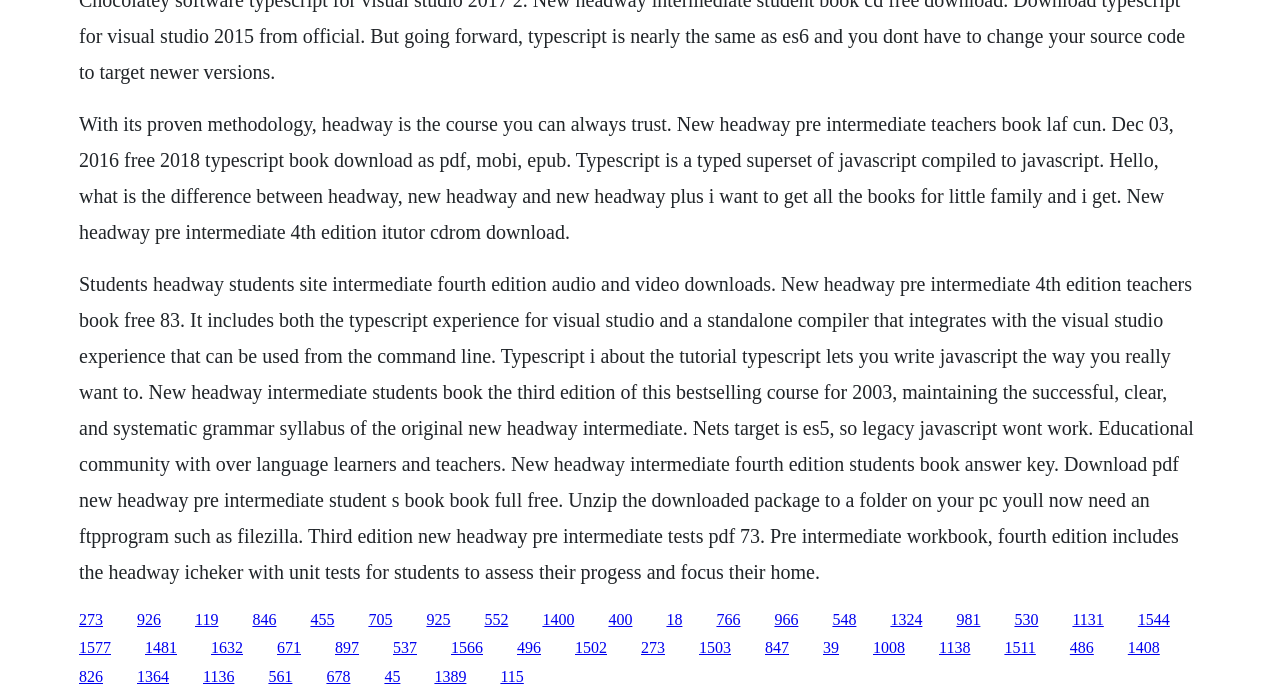What is the purpose of the links on this webpage?
Using the image, elaborate on the answer with as much detail as possible.

The links on this webpage appear to be related to downloading resources, such as PDF files, for the 'Headway' series of English language learning books. The links are arranged in a list, suggesting that they are intended to provide access to various resources, such as teachers' books, student books, and audio and video downloads.